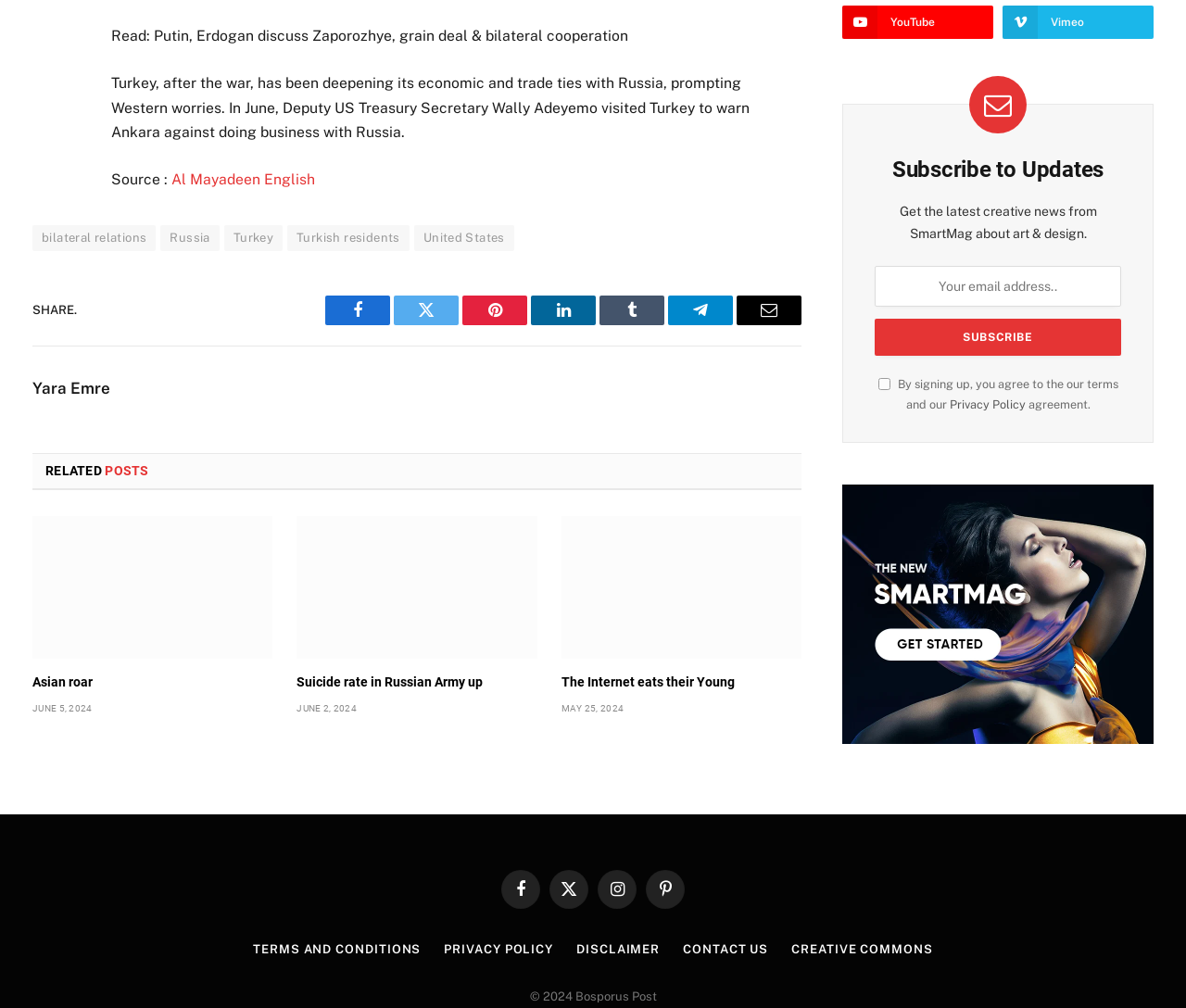How can I subscribe to updates? From the image, respond with a single word or brief phrase.

Enter email address and click Subscribe